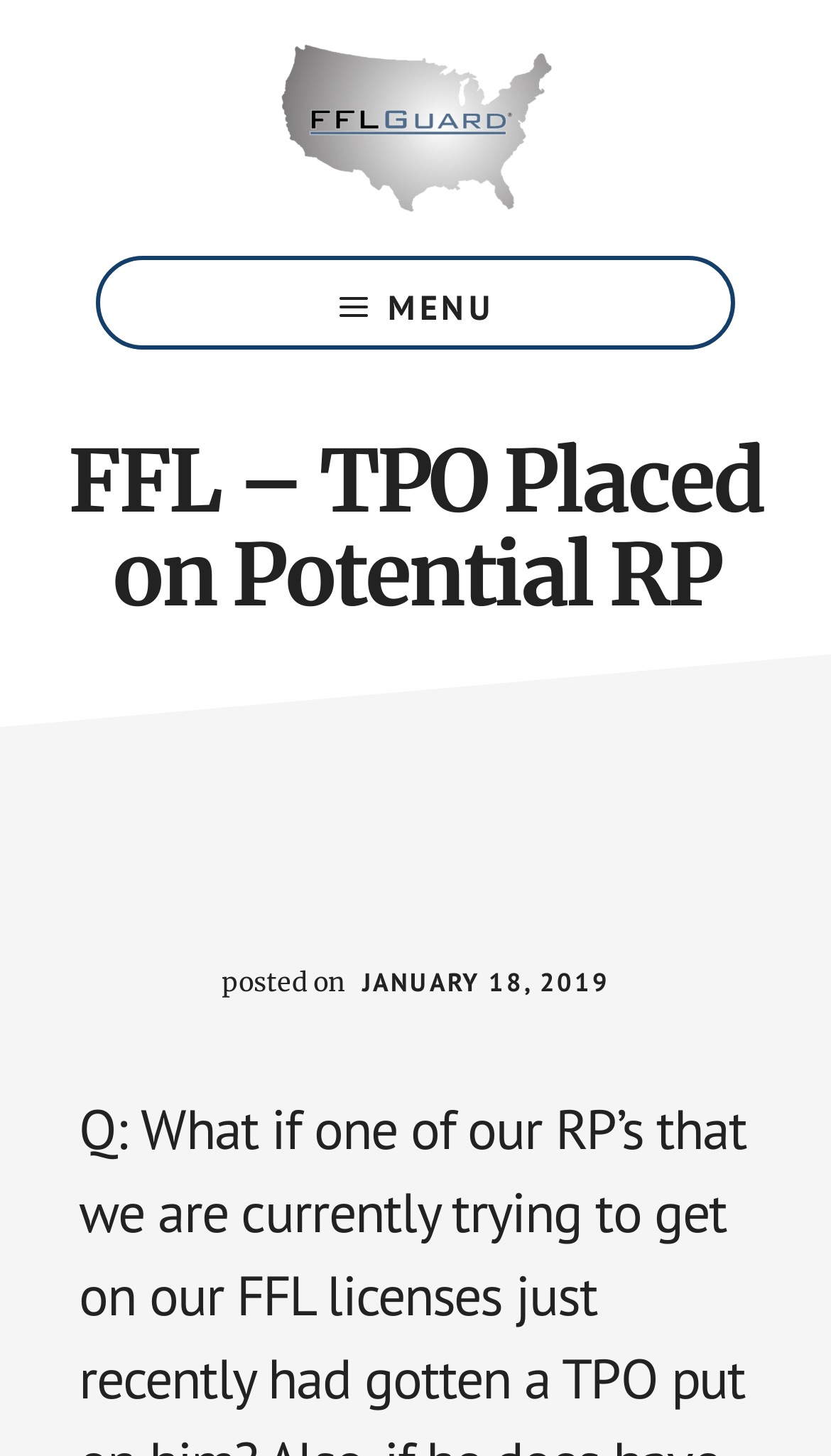What is the name of the website?
Examine the webpage screenshot and provide an in-depth answer to the question.

The name of the website can be found in the top-left corner of the webpage, where it says 'FFLGUARD' in a prominent font.